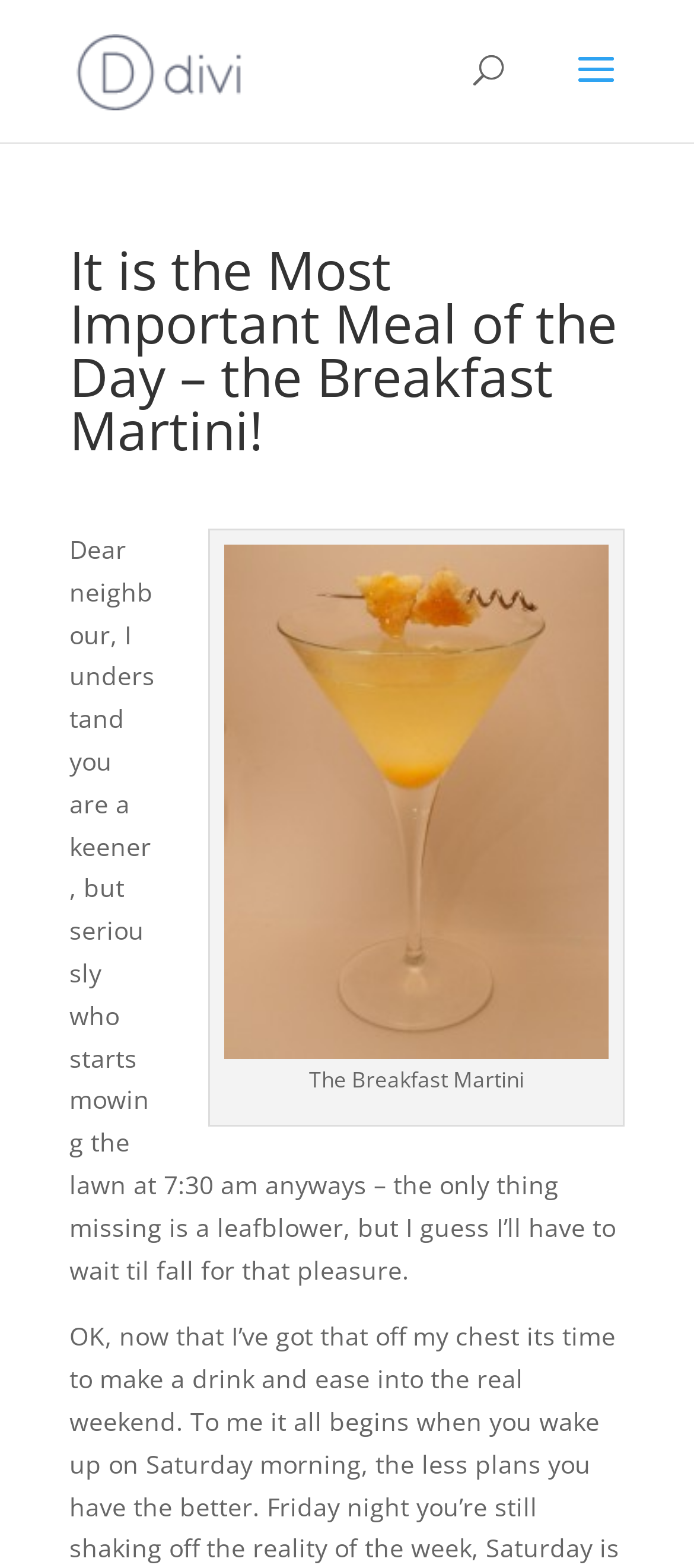Using the information from the screenshot, answer the following question thoroughly:
What is the author's tone in the article?

The author's tone can be determined by reading the static text element with the quote 'Dear neighbour, I understand you are a keener, but seriously who starts mowing the lawn at 7:30 am anyways...'. The use of sarcasm and playful language suggests that the author is writing in a humorous tone.